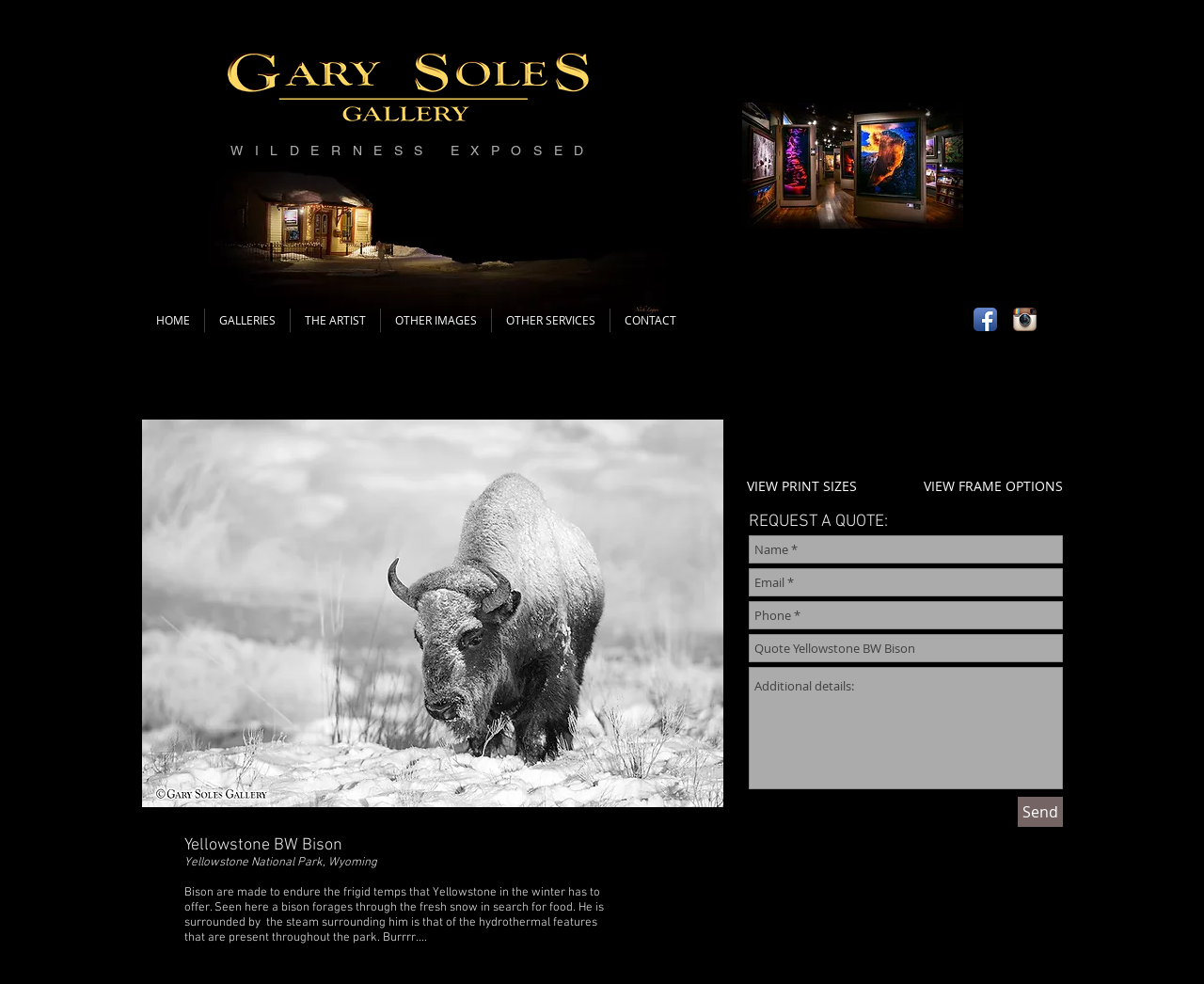Detail the features and information presented on the webpage.

The webpage is about a photography gallery, specifically featuring a photo of a bison in Yellowstone National Park, Wyoming. At the top, there is a heading "WILDERNESS EXPOSED" and a gold logo of Gary Soles Gallery. Below the logo, there is a navigation menu with links to "HOME", "GALLERIES", "THE ARTIST", "OTHER IMAGES", "OTHER SERVICES", and "CONTACT".

To the right of the navigation menu, there is an iframe for site search. Below the search iframe, there is a large image of a gallery interior. On the top-right corner, there are two social media links, one for Facebook and one for Instagram, each represented by an app icon.

The main content of the page is a large image of a bison in Yellowstone National Park, taking up most of the screen. Below the image, there are two links to "VIEW PRINT SIZES" and "VIEW FRAME OPTIONS". Further down, there is a section to request a quote, with a heading "REQUEST A QUOTE:" and several text boxes to input name, email, phone, and quote details. There is also a "Send" button to submit the quote request.

At the bottom of the page, there are three headings that provide information about the photo, including the title "Yellowstone BW Bison", the location "Yellowstone National Park, Wyoming", and a descriptive paragraph about the bison and its surroundings in the park.